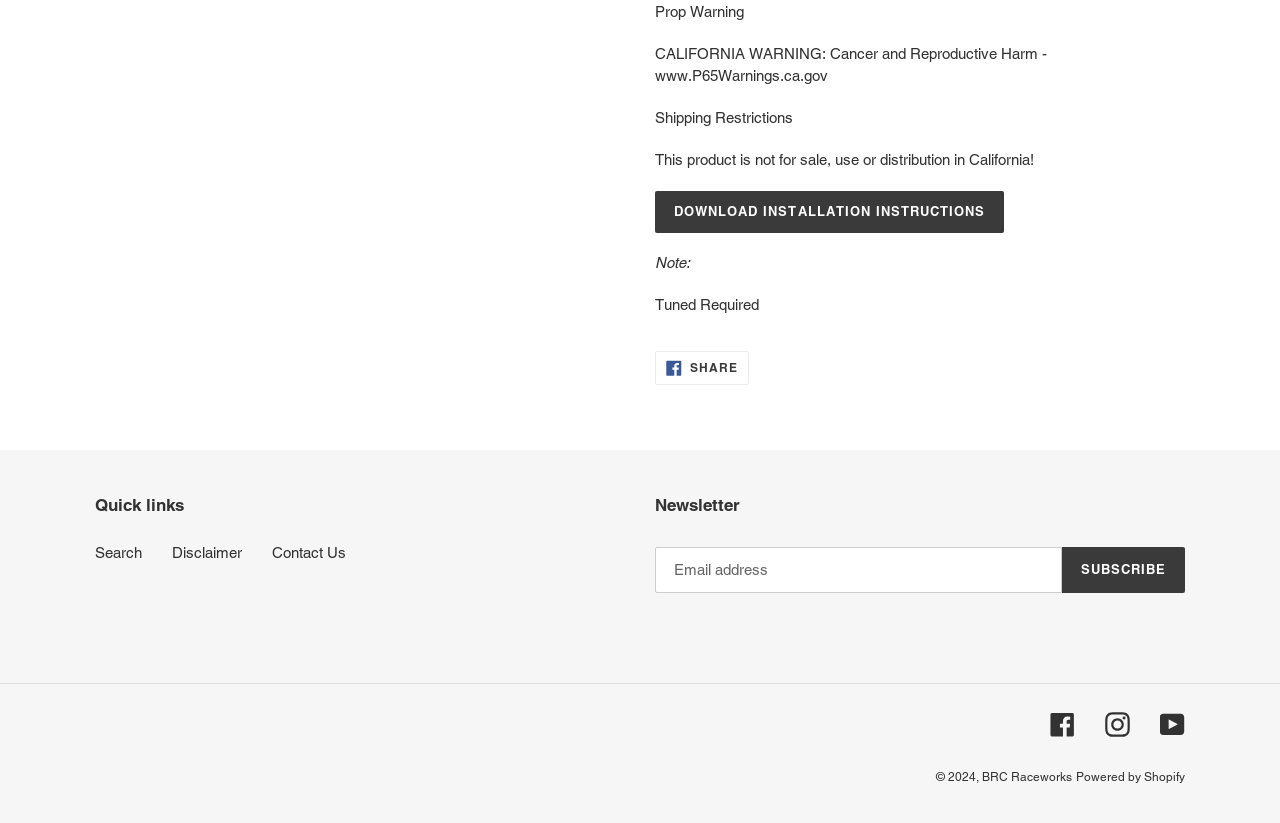Identify the bounding box coordinates for the element you need to click to achieve the following task: "Search the website". Provide the bounding box coordinates as four float numbers between 0 and 1, in the form [left, top, right, bottom].

[0.074, 0.661, 0.111, 0.682]